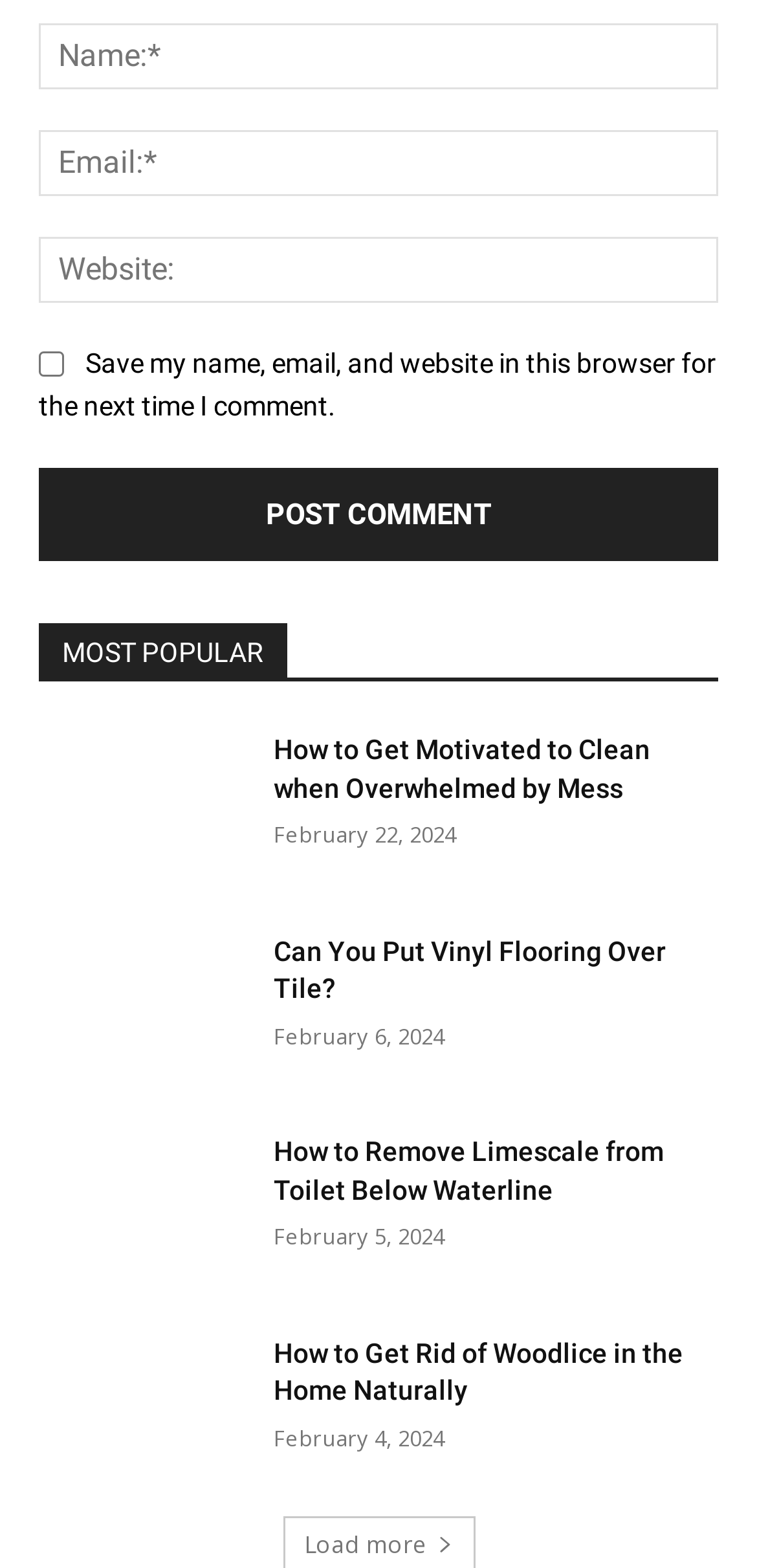Provide a thorough and detailed response to the question by examining the image: 
How many articles are listed?

The webpage lists five article links with headings, each accompanied by a time stamp. These articles are 'How to Get Motivated to Clean when Overwhelmed by Mess', 'Can You Put Vinyl Flooring Over Tile?', 'How to Remove Limescale from Toilet Below Waterline', 'How to Get Rid of Woodlice in the Home Naturally', and others.